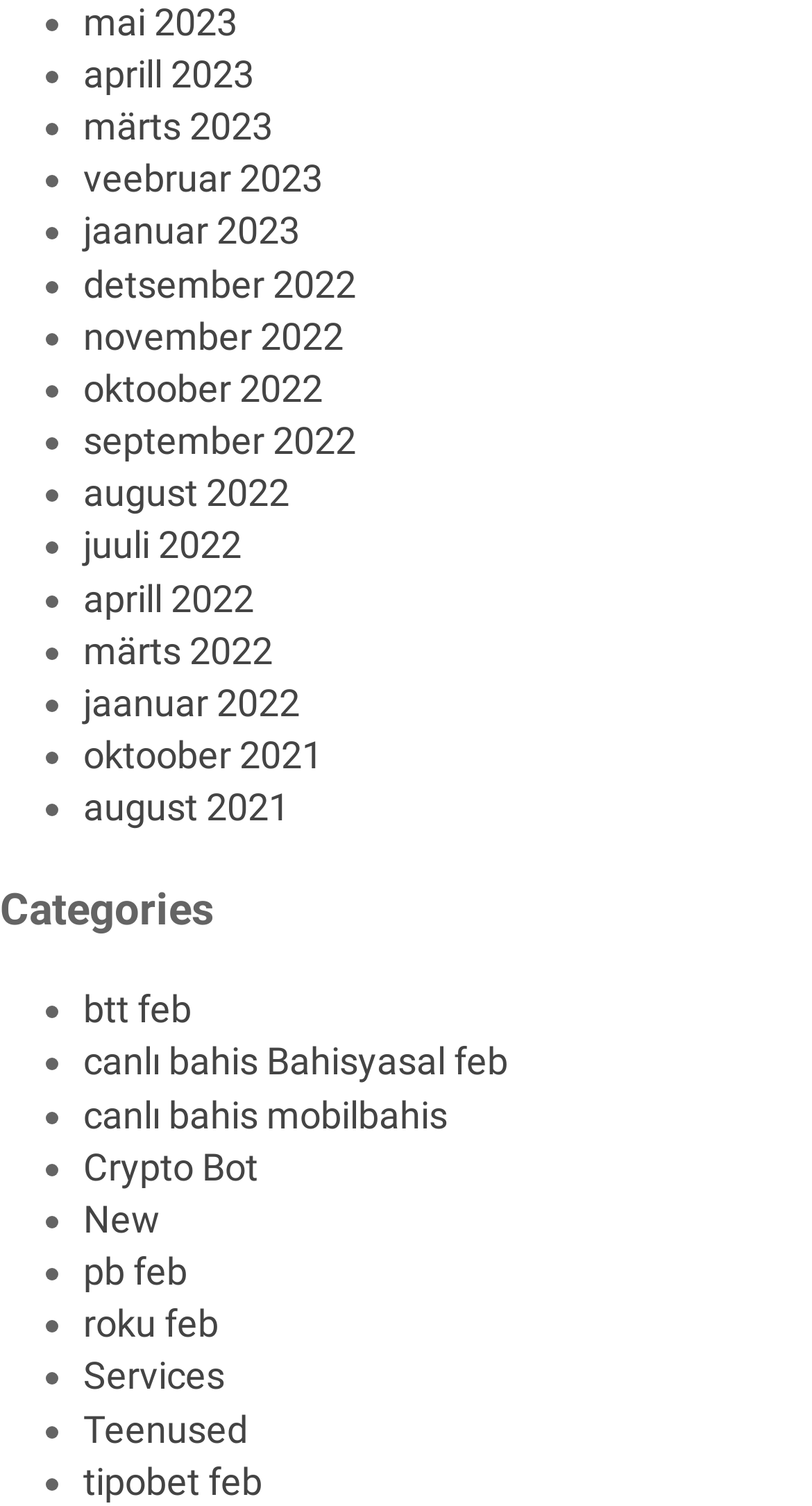Predict the bounding box of the UI element based on this description: "canlı bahis Bahisyasal feb".

[0.103, 0.69, 0.626, 0.719]